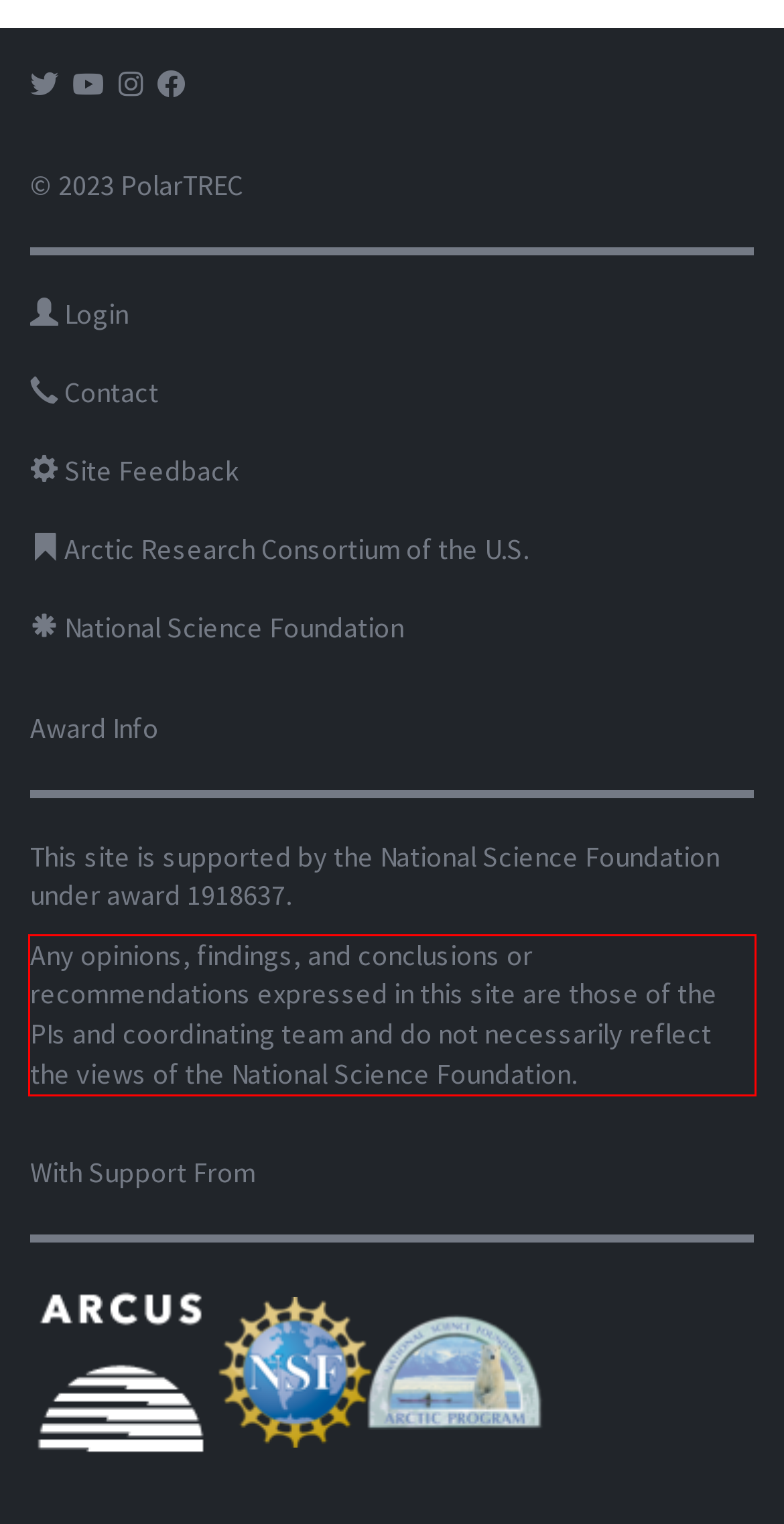Please extract the text content within the red bounding box on the webpage screenshot using OCR.

Any opinions, findings, and conclusions or recommendations expressed in this site are those of the PIs and coordinating team and do not necessarily reflect the views of the National Science Foundation.